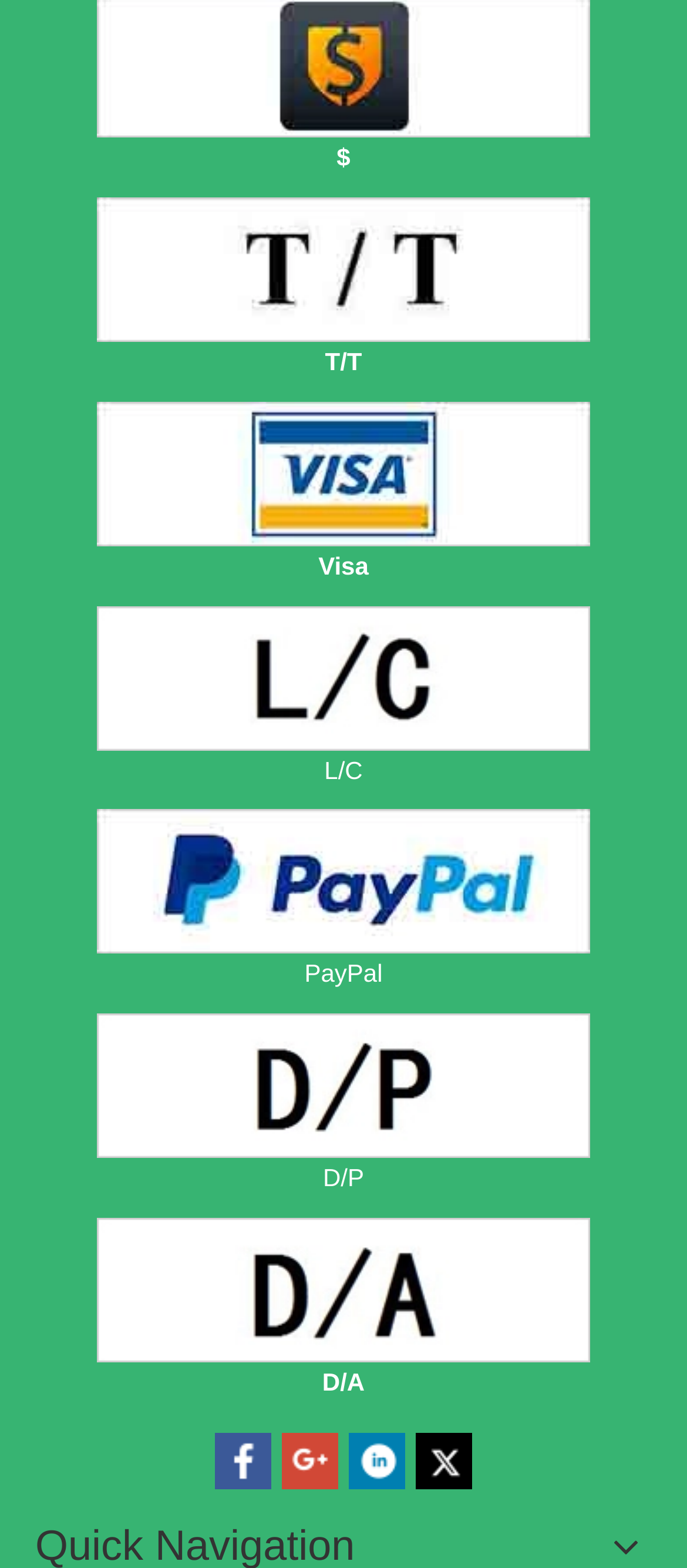Please provide a comprehensive response to the question based on the details in the image: What is the currency symbol shown?

On the top-left of the webpage, a static text element displays the currency symbol '$', indicating that the website is related to financial transactions or commerce.